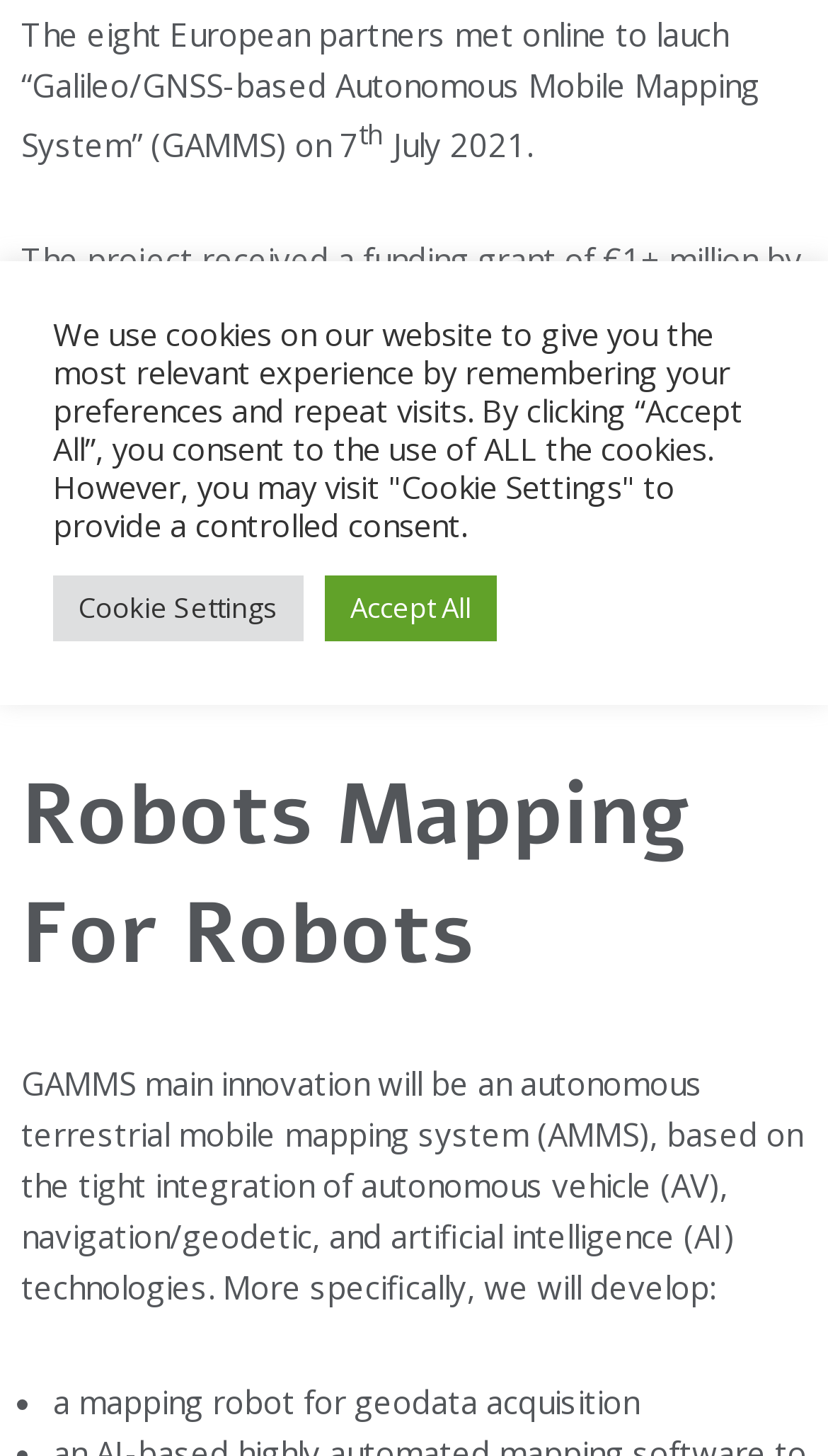From the webpage screenshot, predict the bounding box coordinates (top-left x, top-left y, bottom-right x, bottom-right y) for the UI element described here: Accept All

[0.392, 0.395, 0.6, 0.44]